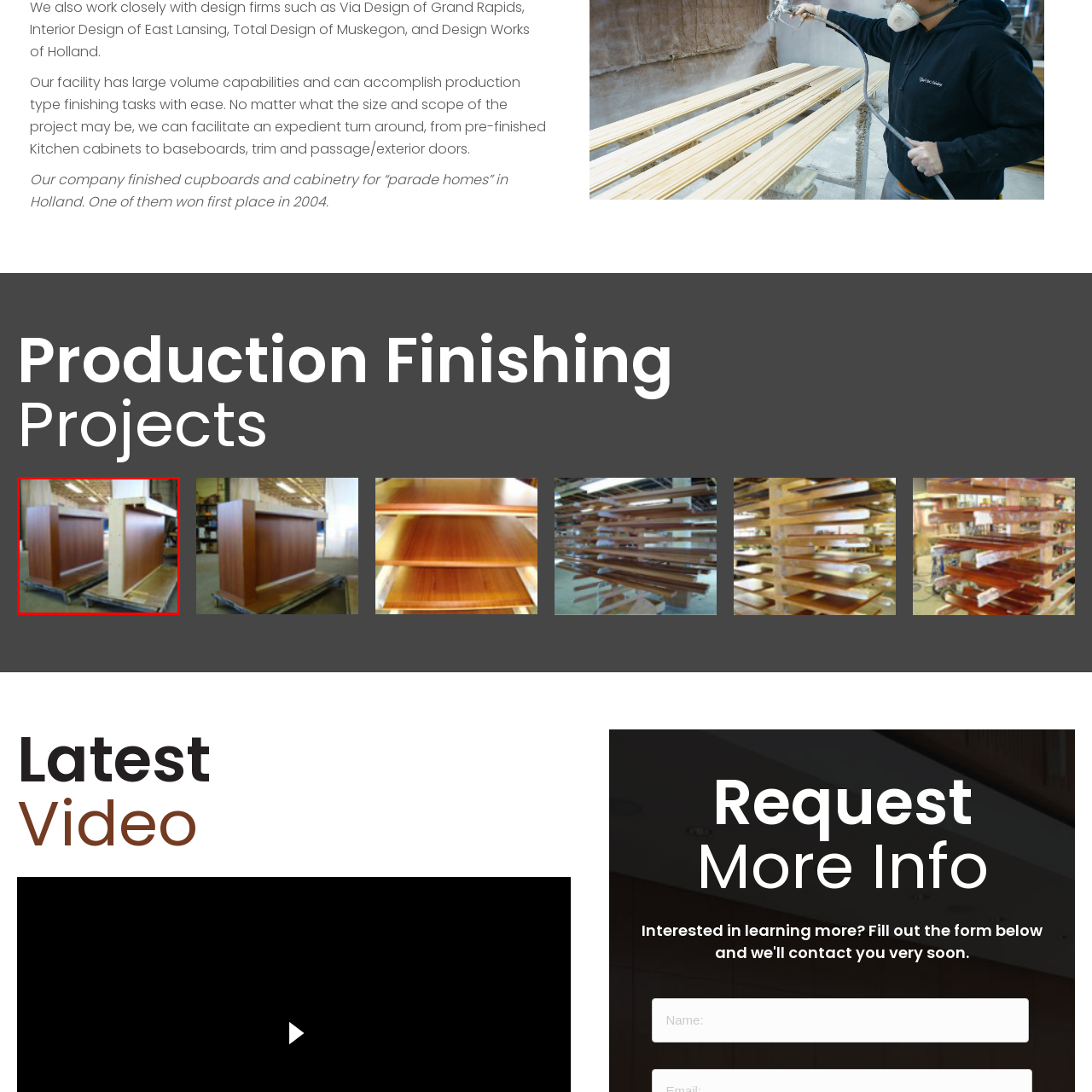What is the purpose of the rolling carts?
Scrutinize the image inside the red bounding box and provide a detailed and extensive answer to the question.

The caption shows the finished cabinetry elements displayed on rolling carts, suggesting that the carts are used to showcase the company's products, possibly for inspection, quality control, or presentation to clients.